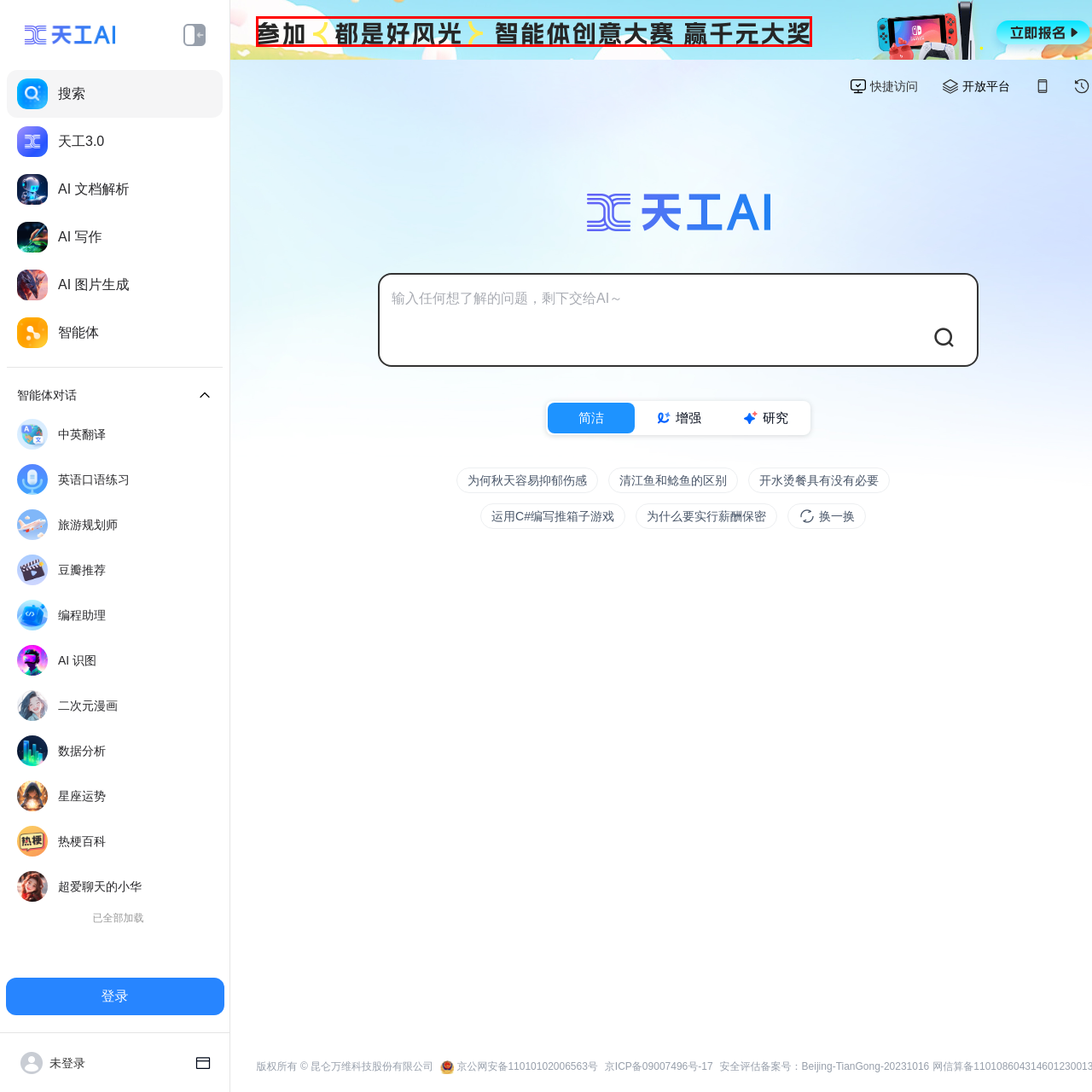What is the reward for the competition?
Focus on the image highlighted by the red bounding box and deliver a thorough explanation based on what you see.

The banner explicitly states that the reward for the competition is 10,000 yuan, which is a significant amount of money that can motivate participants to showcase their talents.